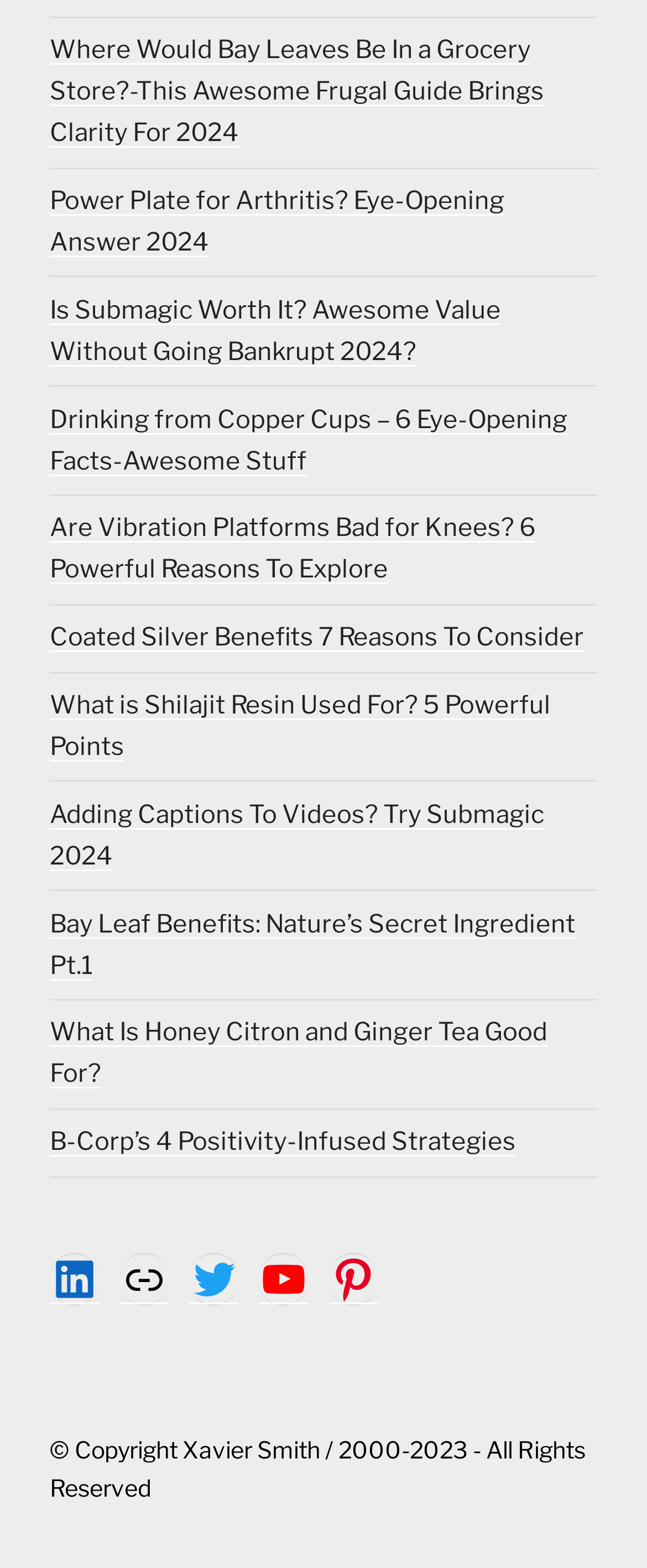How many links are on the webpage?
Refer to the image and respond with a one-word or short-phrase answer.

23